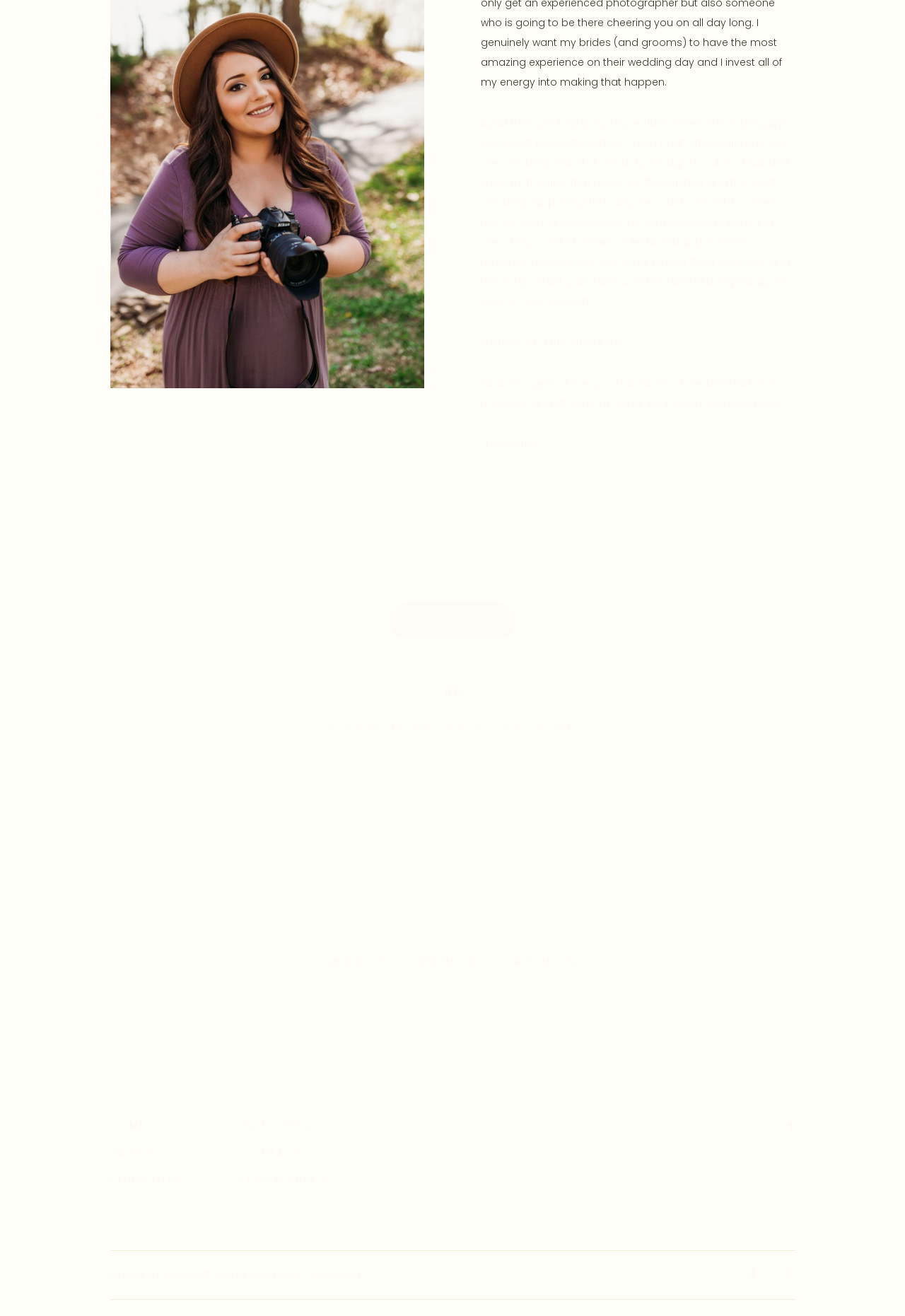Answer the question with a brief word or phrase:
How many navigation links are at the bottom of the page?

6